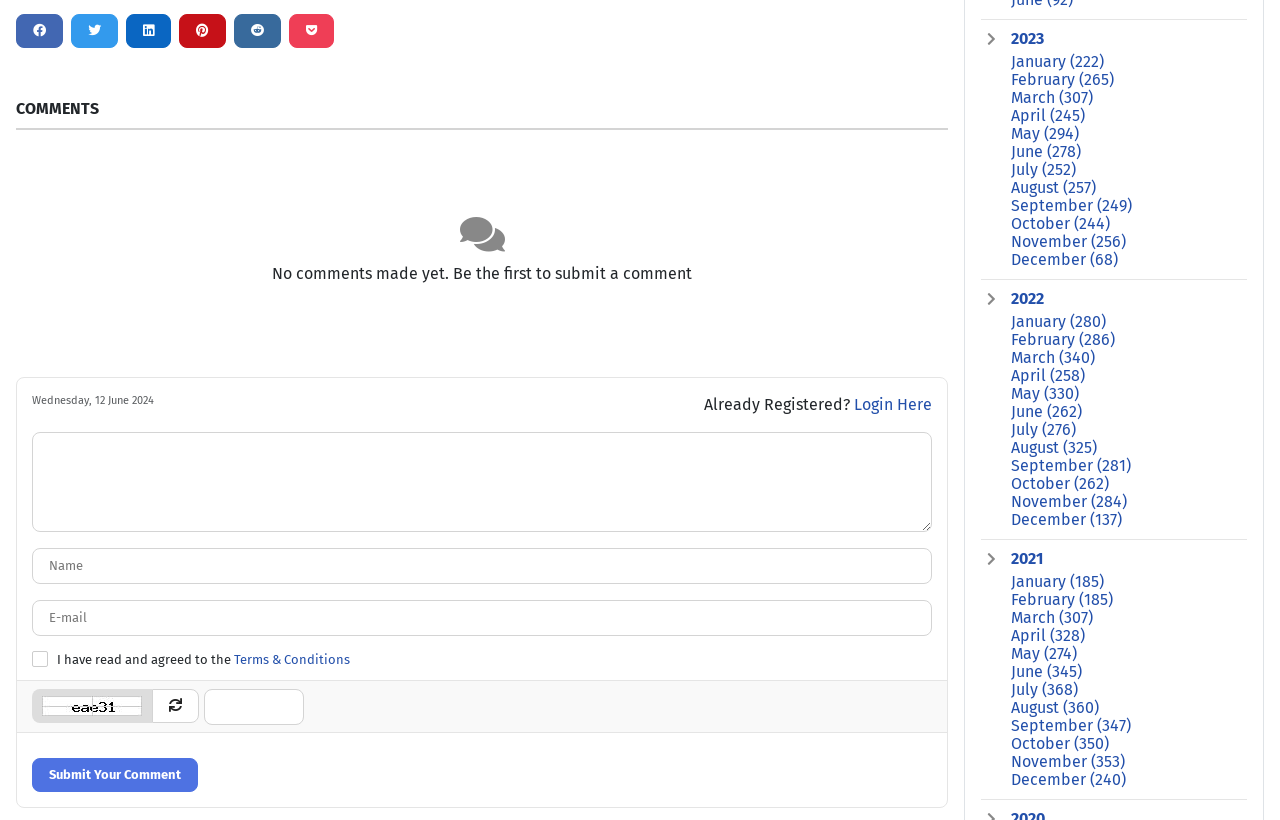What is the button at the bottom of the comment submission form for?
Based on the screenshot, answer the question with a single word or phrase.

To submit a comment